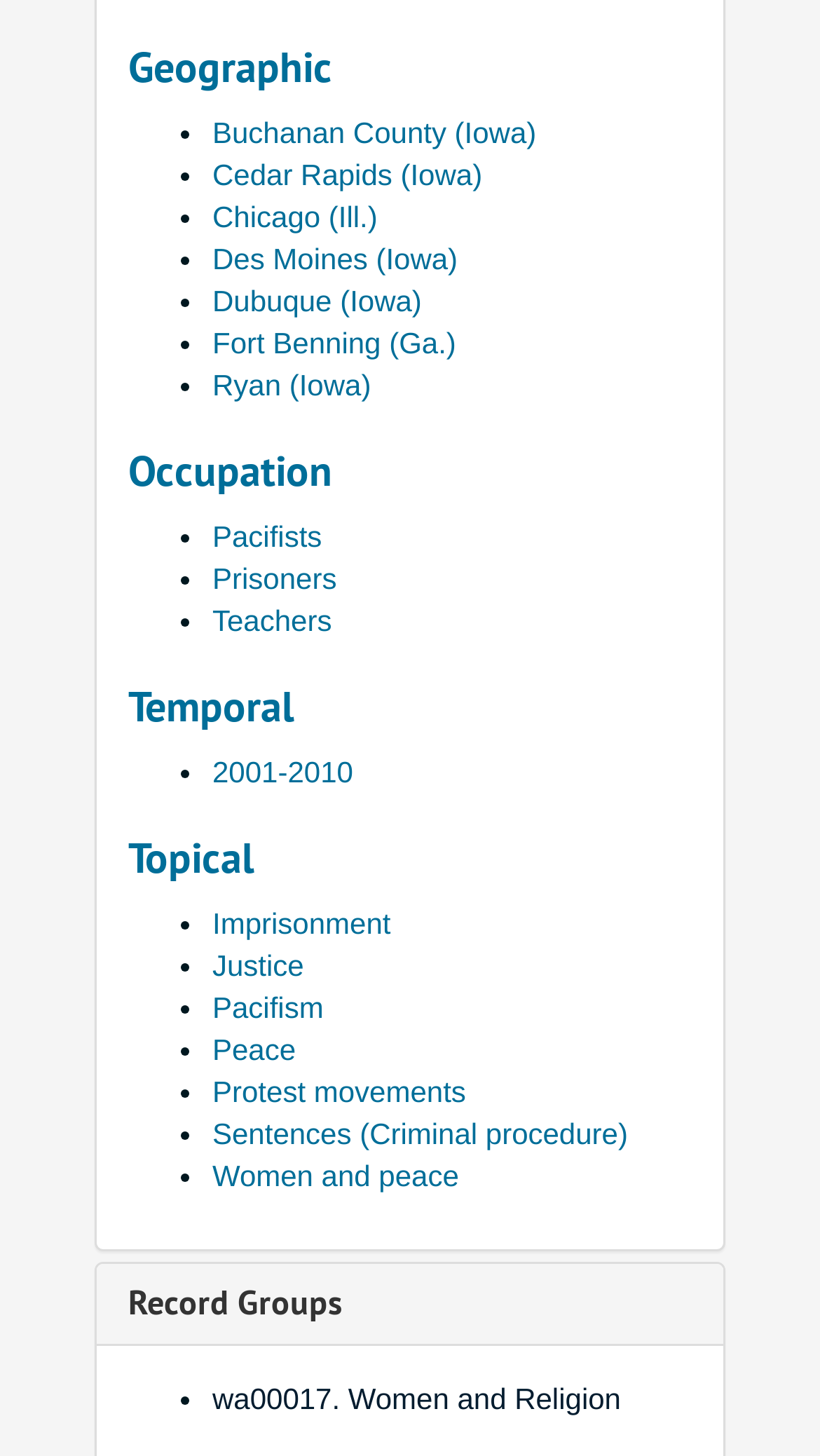Identify the coordinates of the bounding box for the element described below: "Ryan (Iowa)". Return the coordinates as four float numbers between 0 and 1: [left, top, right, bottom].

[0.259, 0.253, 0.452, 0.276]